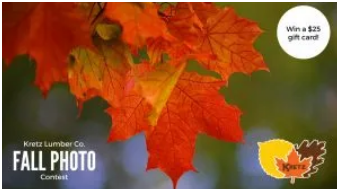Give a detailed account of the visual elements in the image.

A vibrant image showcasing the beauty of autumn leaves, dominated by rich shades of orange and red. It promotes the "Fall Photo Contest" organized by Kretz Lumber Co., inviting participants to capture and submit their best autumn photographs. The visual includes a reminder of the chance to win a $25 gift card, highlighted in a circular banner at the top right. In the background, the blurred outline of more foliage creates a serene, seasonal atmosphere, underscoring the beauty of fall in Wisconsin. The overall composition effectively conveys the theme of the contest and the joy of celebrating nature’s colorful transformations.